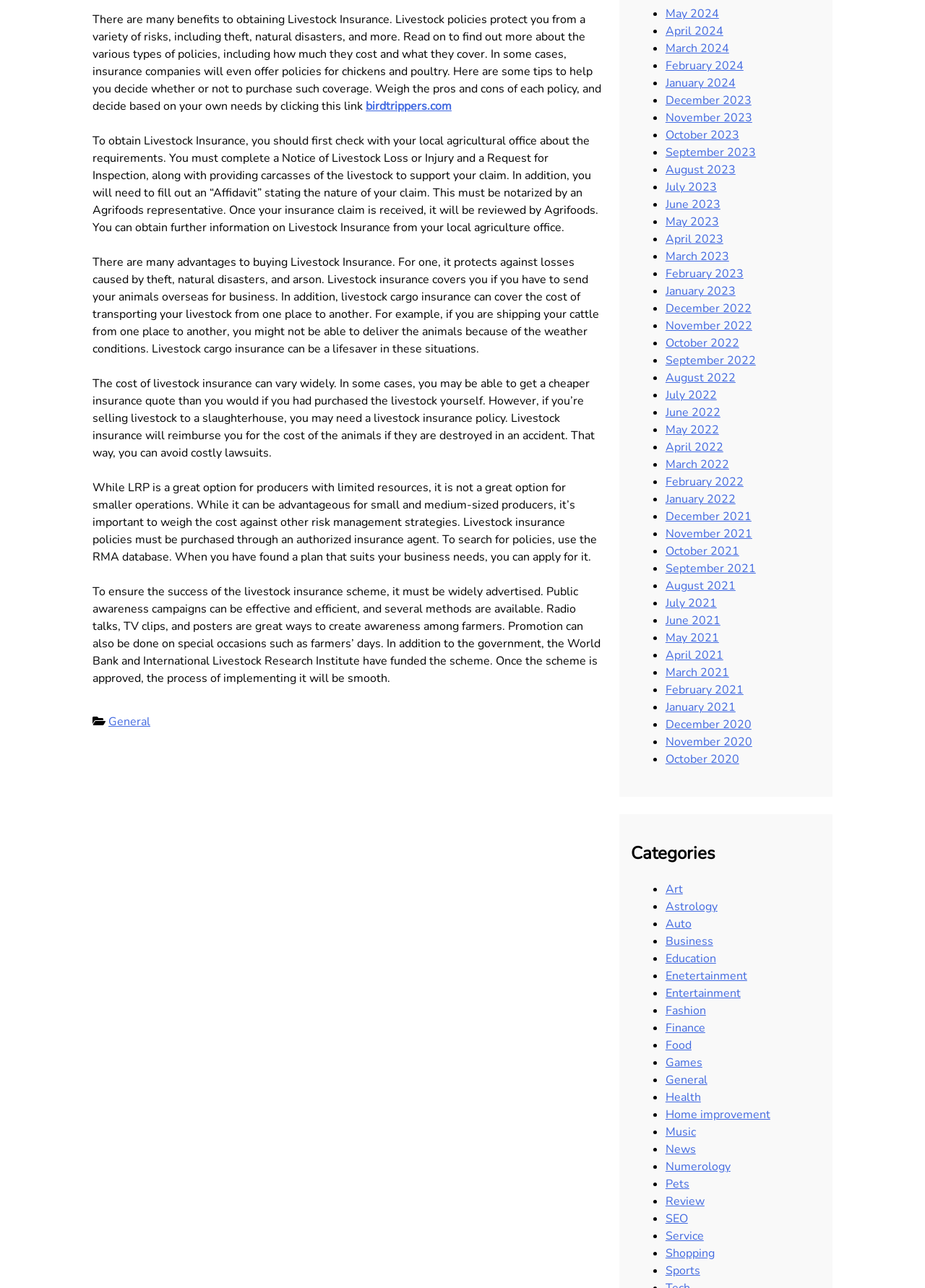Mark the bounding box of the element that matches the following description: "June 2022".

[0.719, 0.314, 0.779, 0.327]